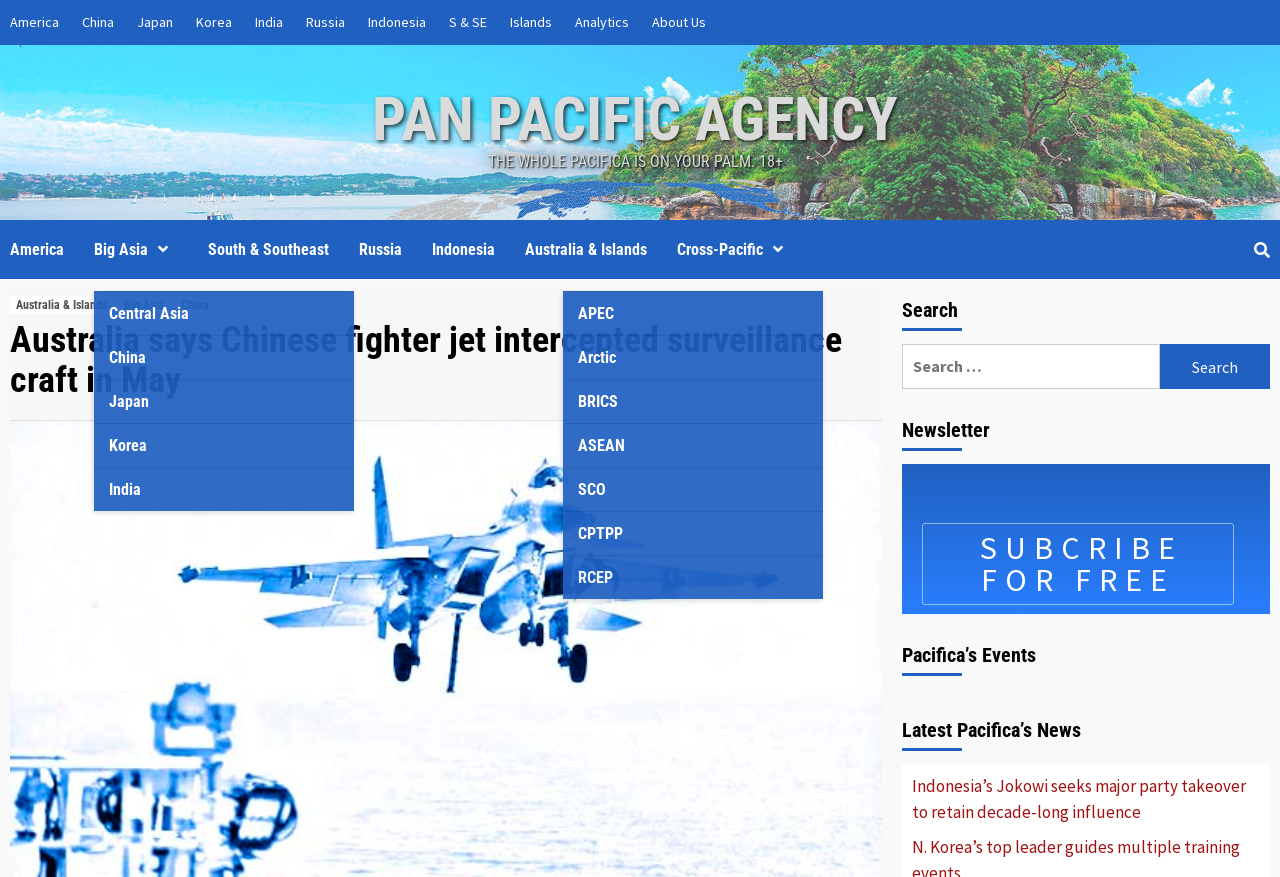What is the topic of the news article?
Answer the question with as much detail as possible.

I read the heading of the news article, which says 'Australia says Chinese fighter jet intercepted surveillance craft in May'. The topic of the news article is related to Australia and China.